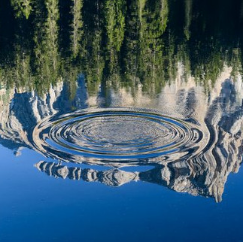Are there any ripples on the lake's surface?
Answer the question with a single word or phrase by looking at the picture.

Yes